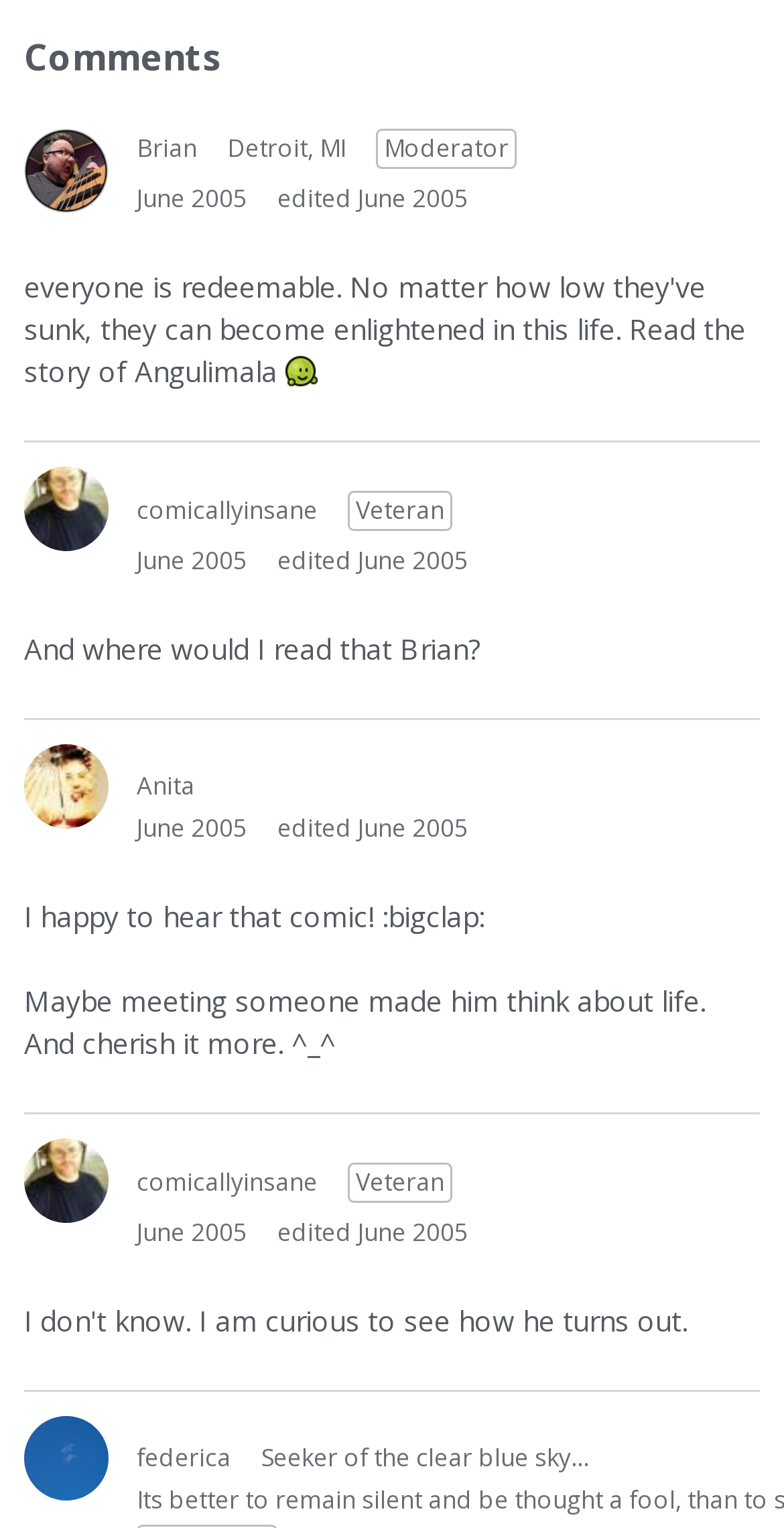Please locate the bounding box coordinates of the element that should be clicked to achieve the given instruction: "Check comicallyinsane's post".

[0.031, 0.305, 0.138, 0.361]